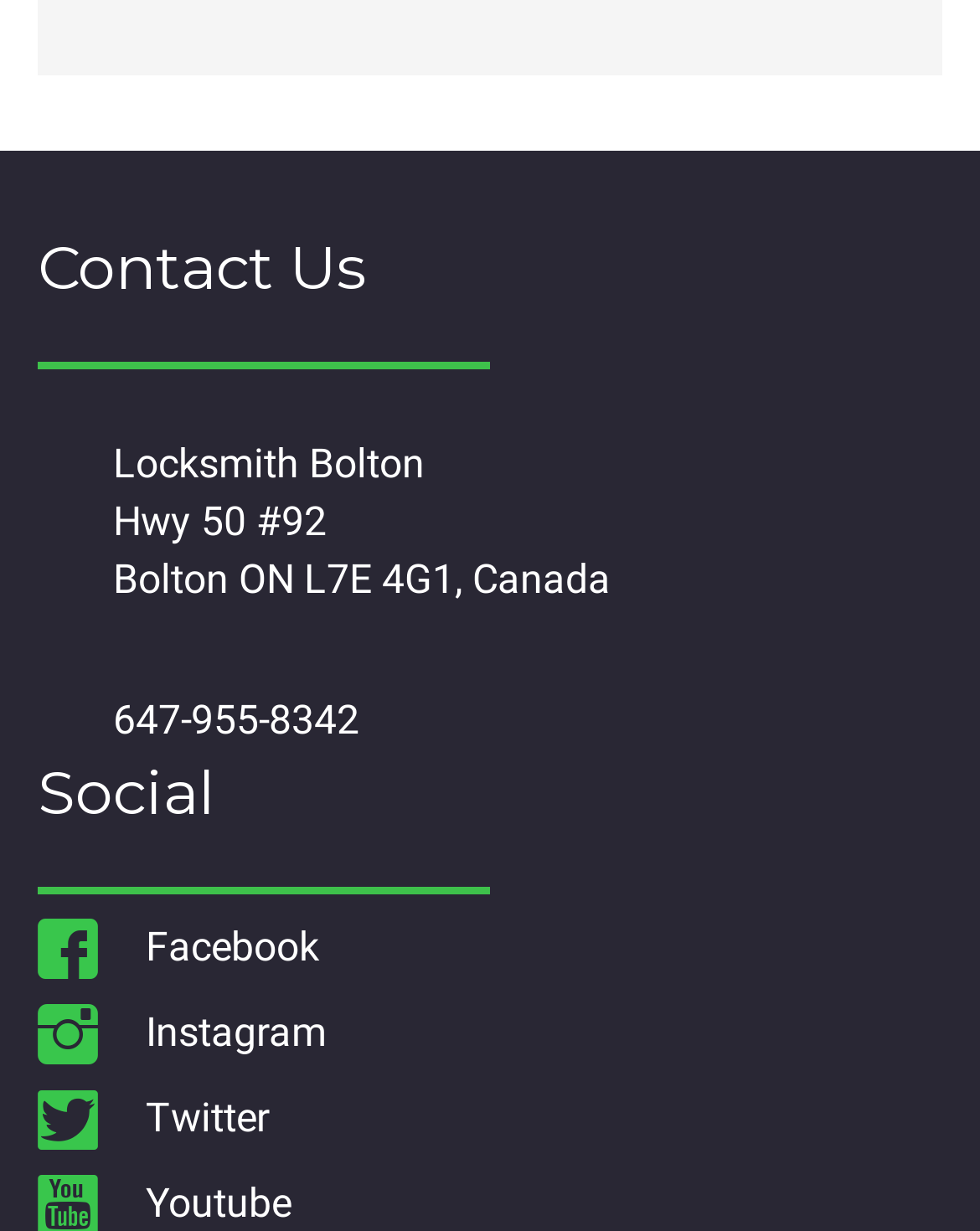What is the postal code?
Answer the question with as much detail as you can, using the image as a reference.

The postal code can be found in the static text element 'L7E 4G1, Canada' located at coordinates [0.31, 0.451, 0.623, 0.49].